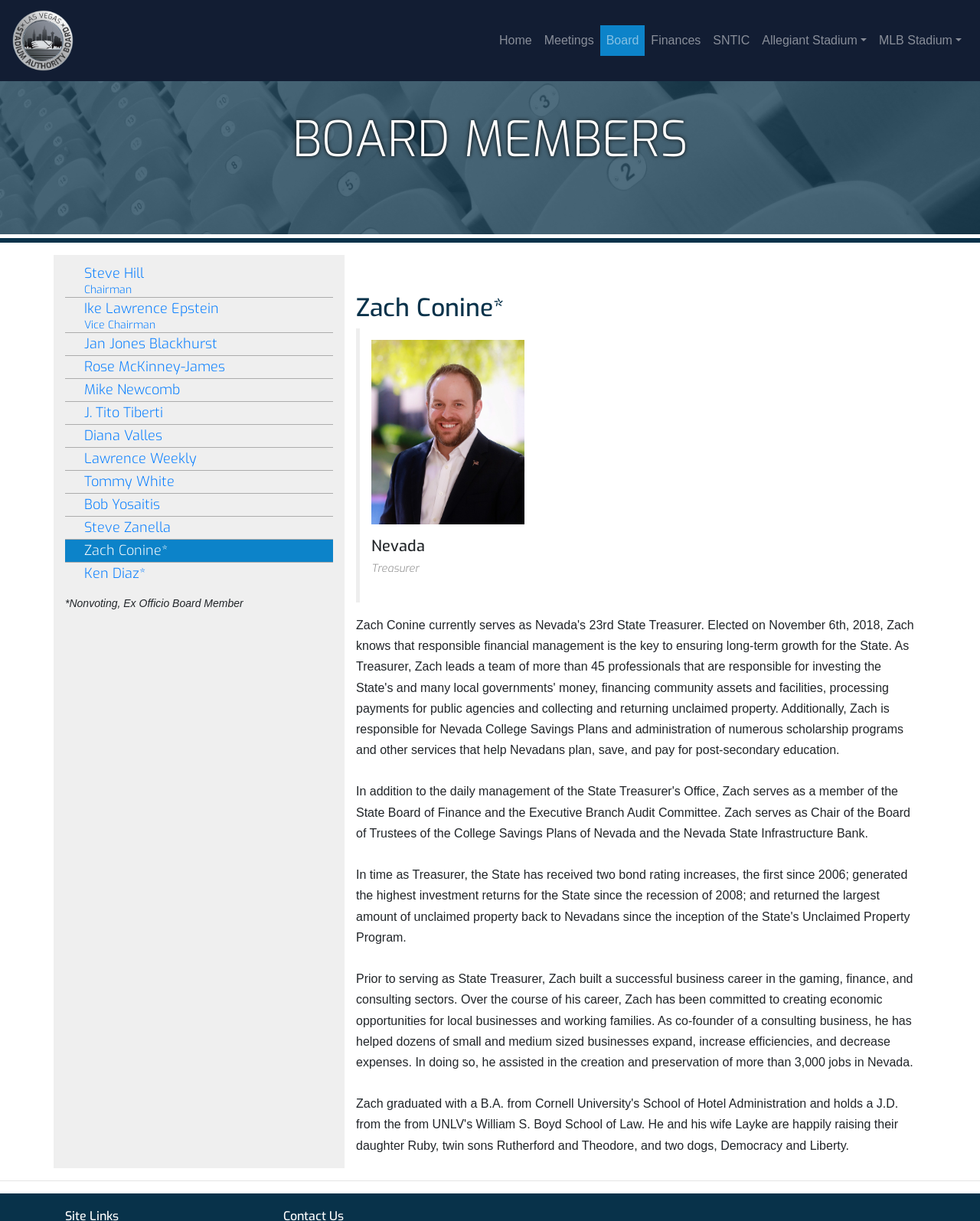Please study the image and answer the question comprehensively:
What is the name of the person who is a non-voting, ex-officio board member?

The name of the person who is a non-voting, ex-officio board member can be found at the bottom of the list of board members, where it is mentioned that Zach Conine is a non-voting, ex-officio board member.